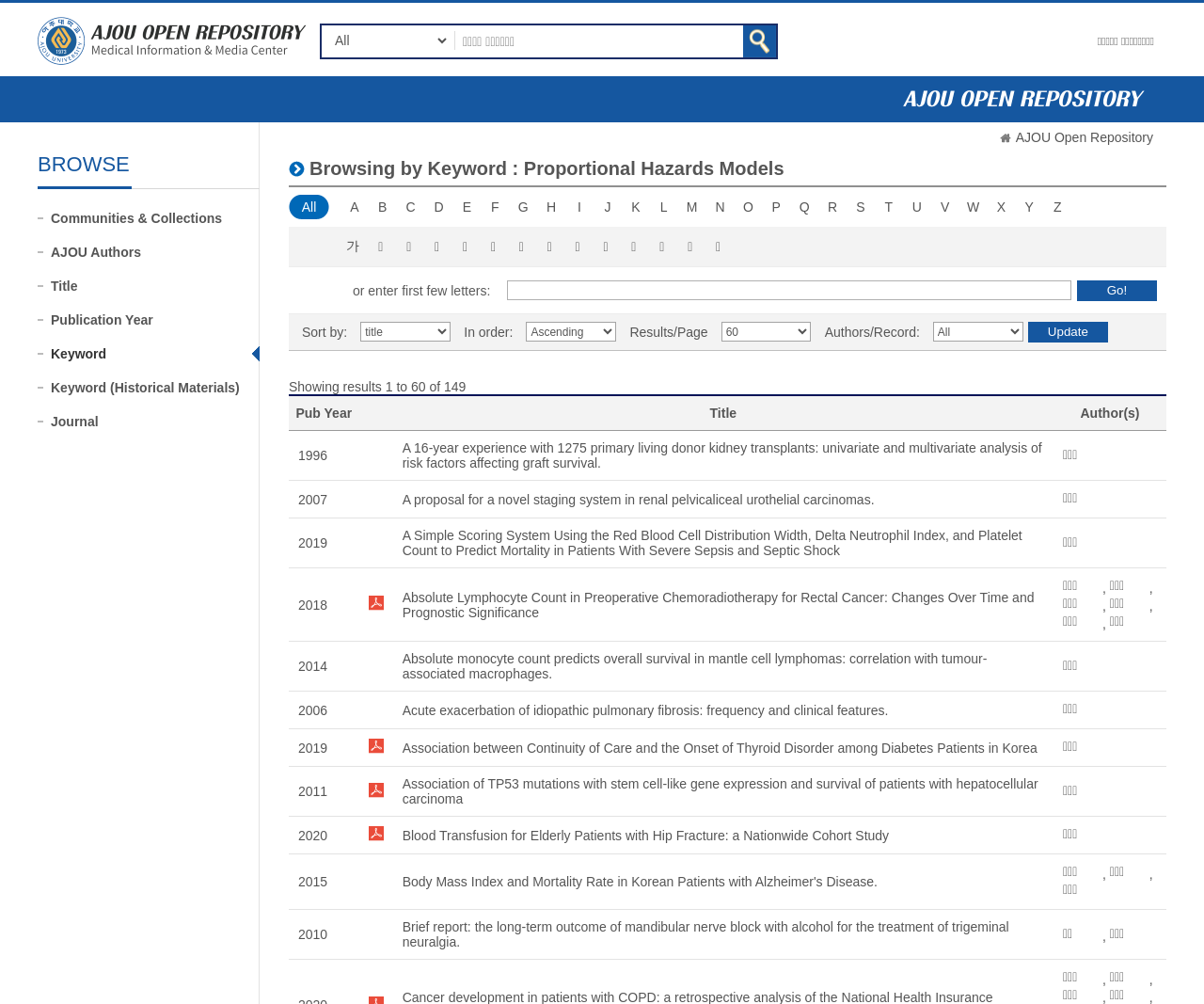What is the default search field?
Kindly offer a comprehensive and detailed response to the question.

The default search field can be found in the textbox element with the label '검색어입력'. This is located in the search bar at the top of the page.